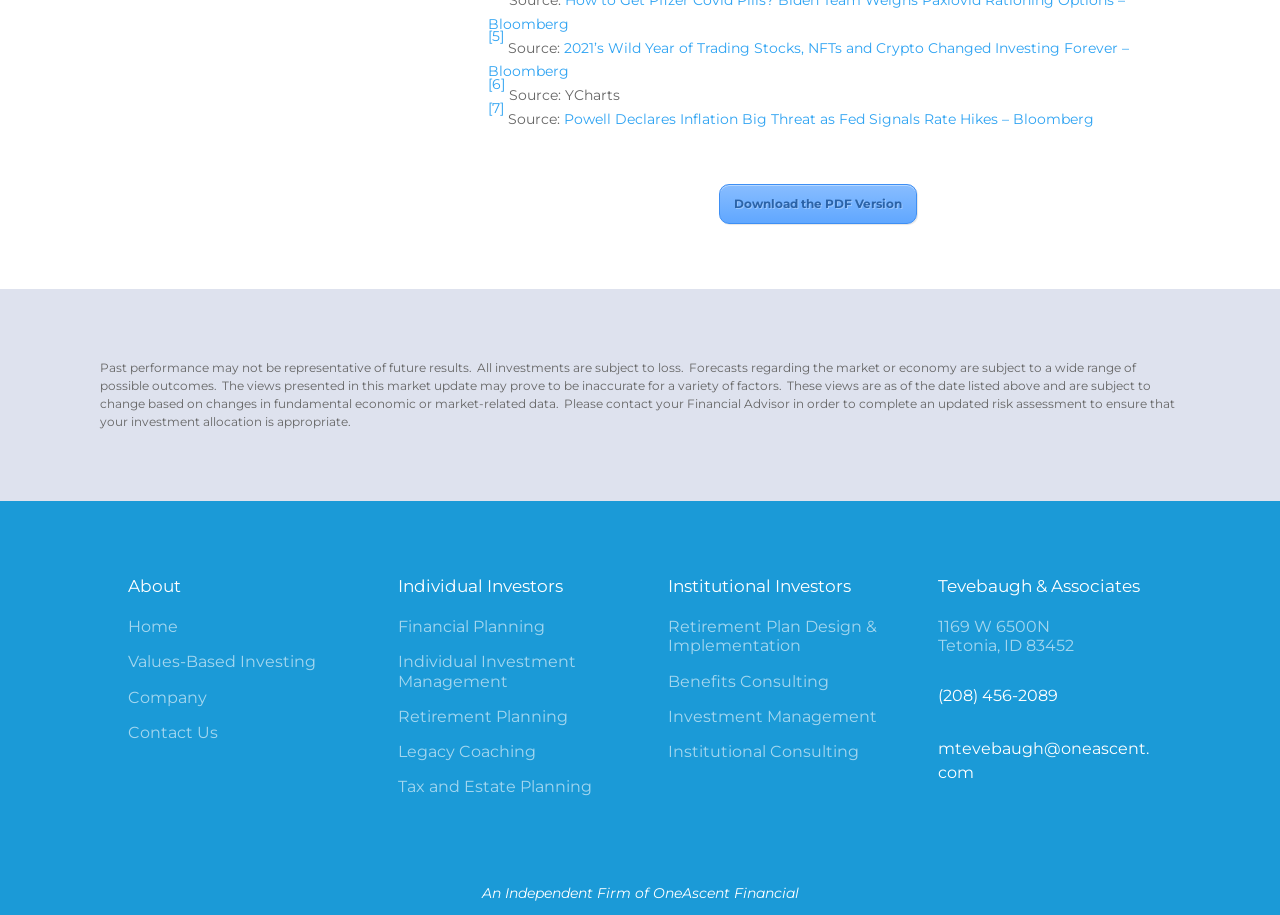What is the disclaimer text at the bottom of the webpage?
Your answer should be a single word or phrase derived from the screenshot.

Past performance may not be representative of future results...